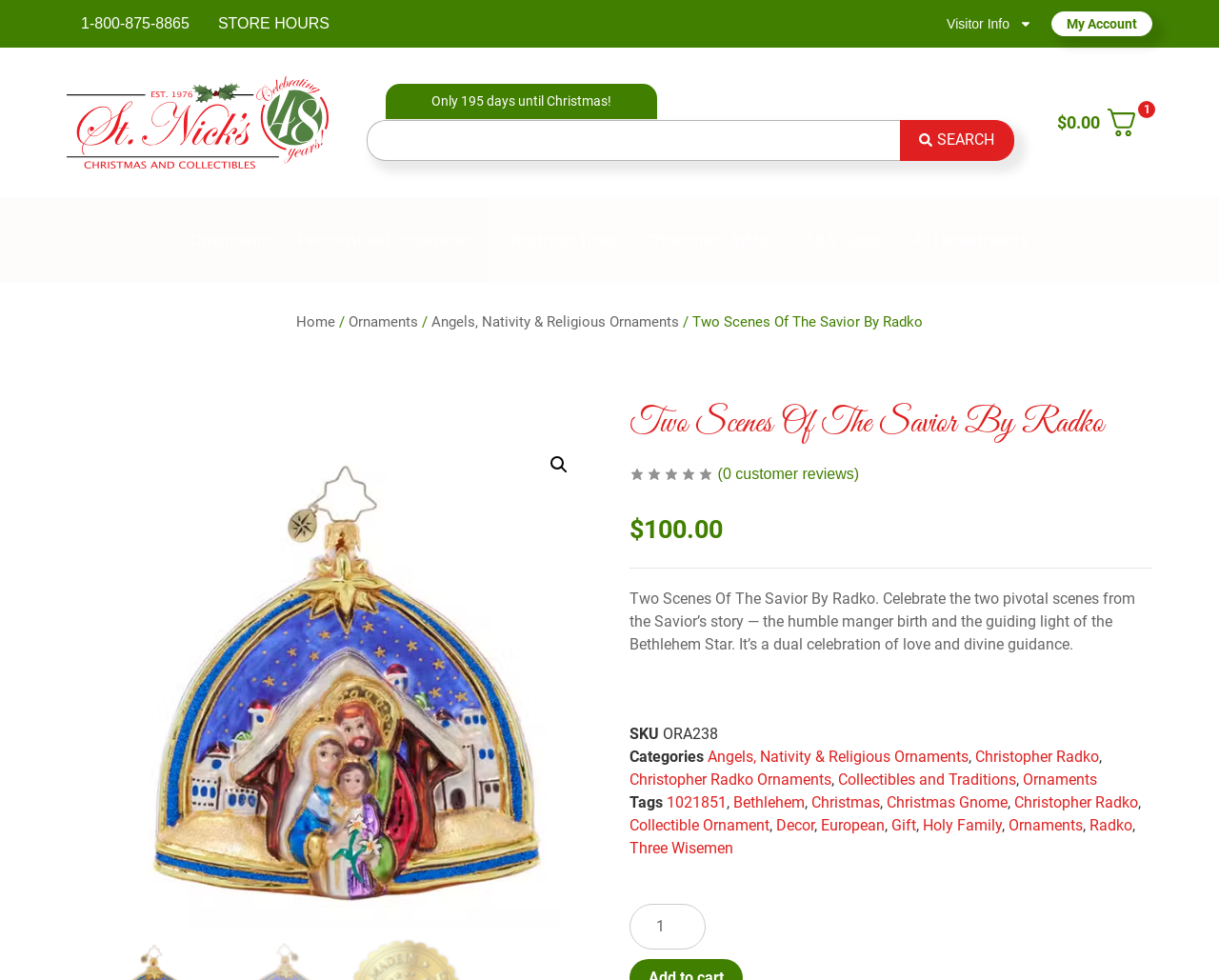What is the minimum quantity of the product that can be purchased?
Please use the image to provide a one-word or short phrase answer.

1